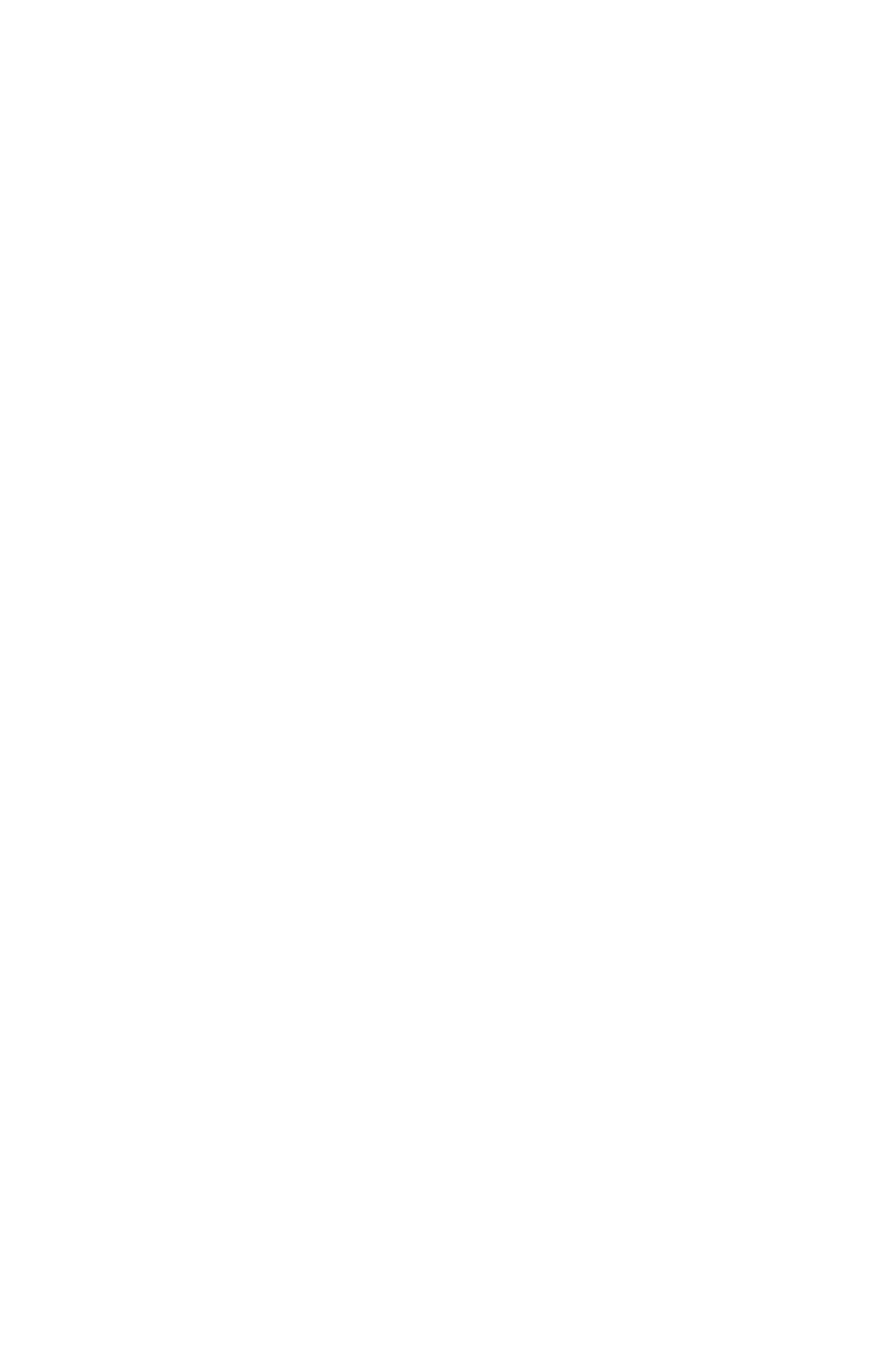Find the bounding box coordinates for the HTML element described in this sentence: "Point Peron Camp". Provide the coordinates as four float numbers between 0 and 1, in the format [left, top, right, bottom].

[0.077, 0.145, 0.923, 0.185]